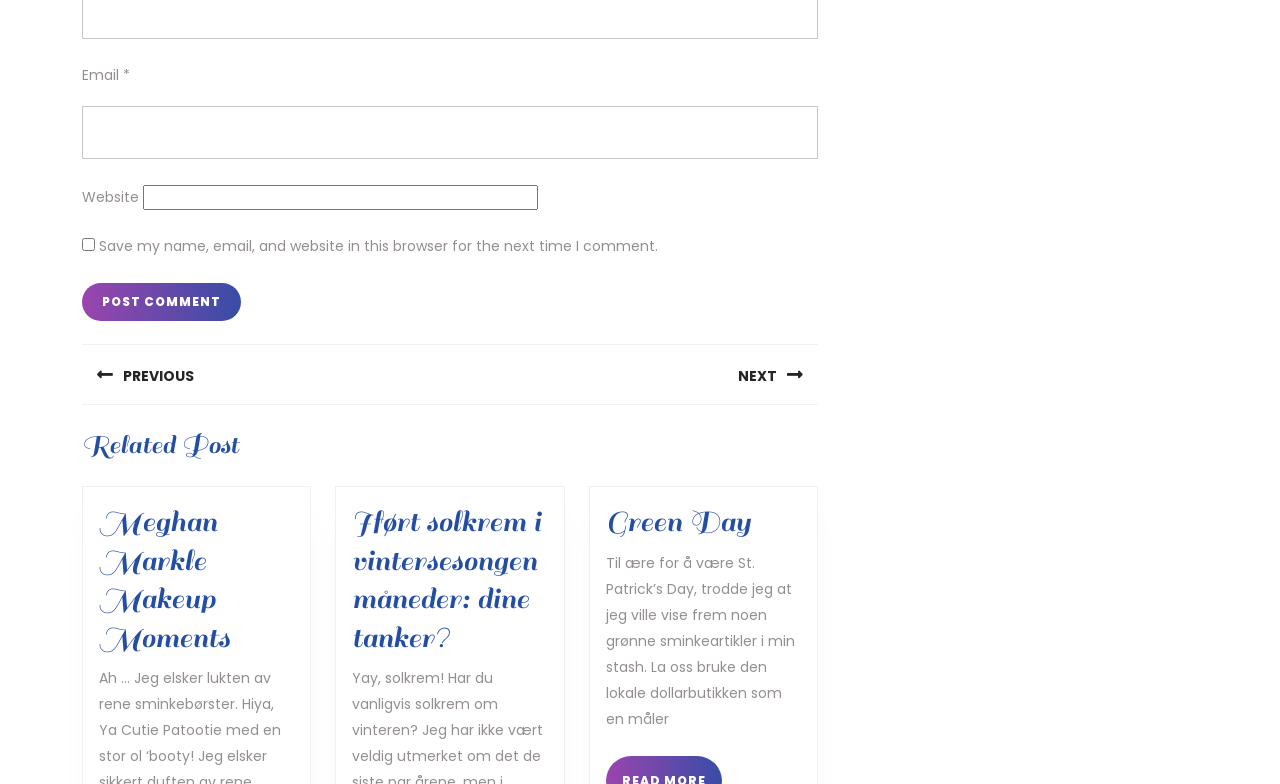Provide the bounding box coordinates of the UI element that matches the description: "parent_node: Website name="url"".

[0.112, 0.236, 0.42, 0.268]